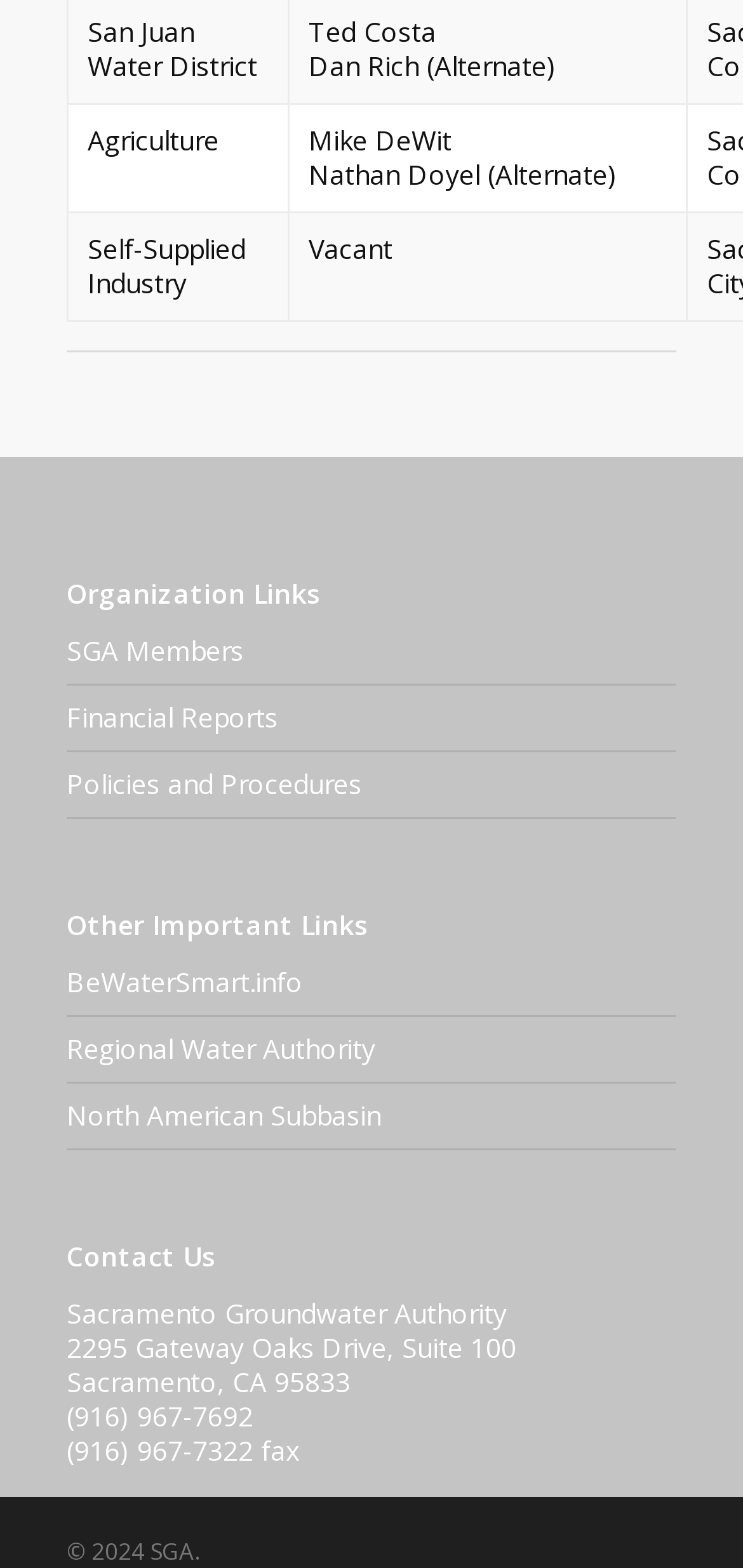Using the image as a reference, answer the following question in as much detail as possible:
What is the year of copyright of Sacramento Groundwater Authority?

I found the year of copyright of Sacramento Groundwater Authority in the StaticText element with the text '© 2024 SGA'.